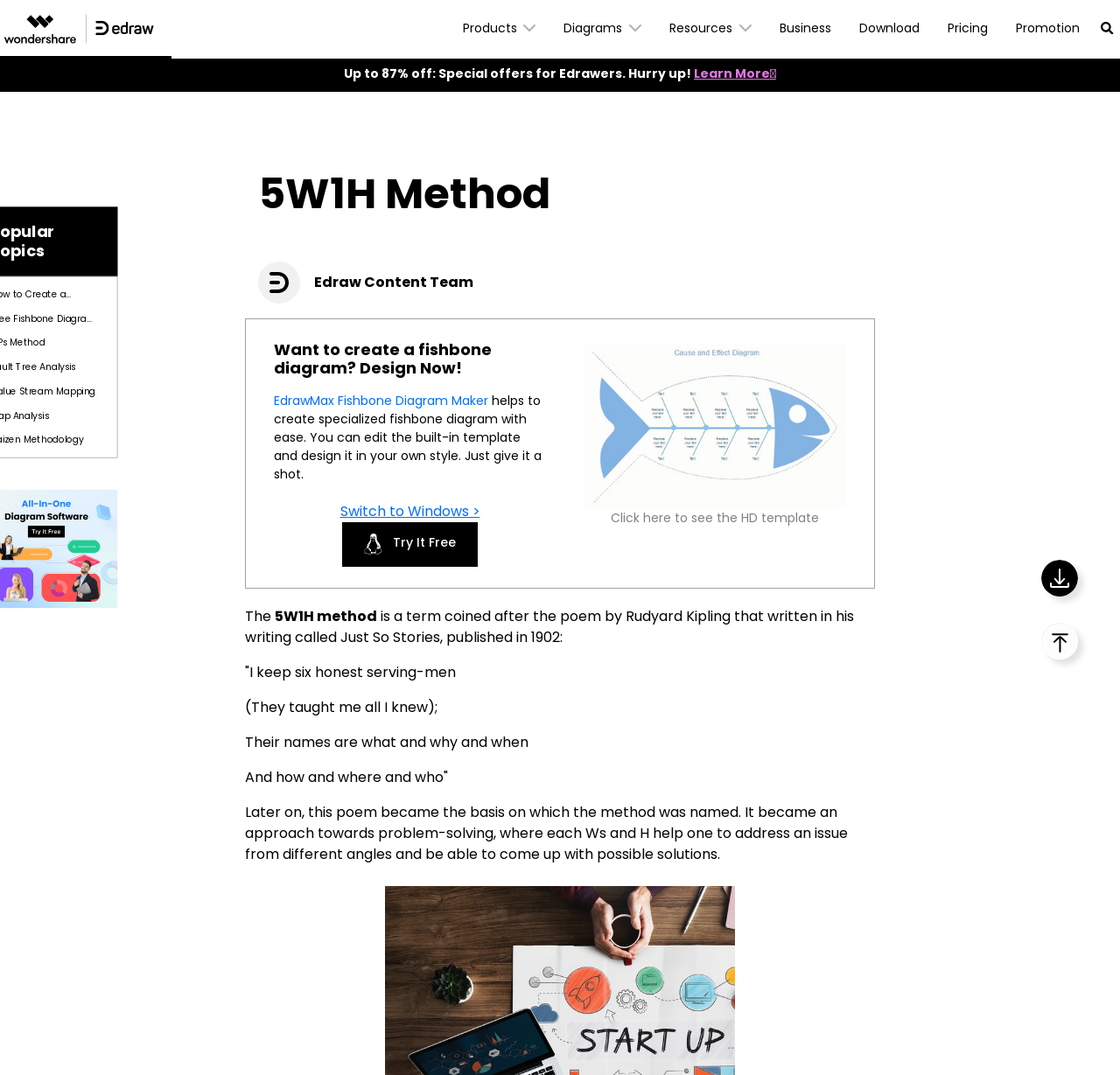Could you highlight the region that needs to be clicked to execute the instruction: "Search for something"?

None